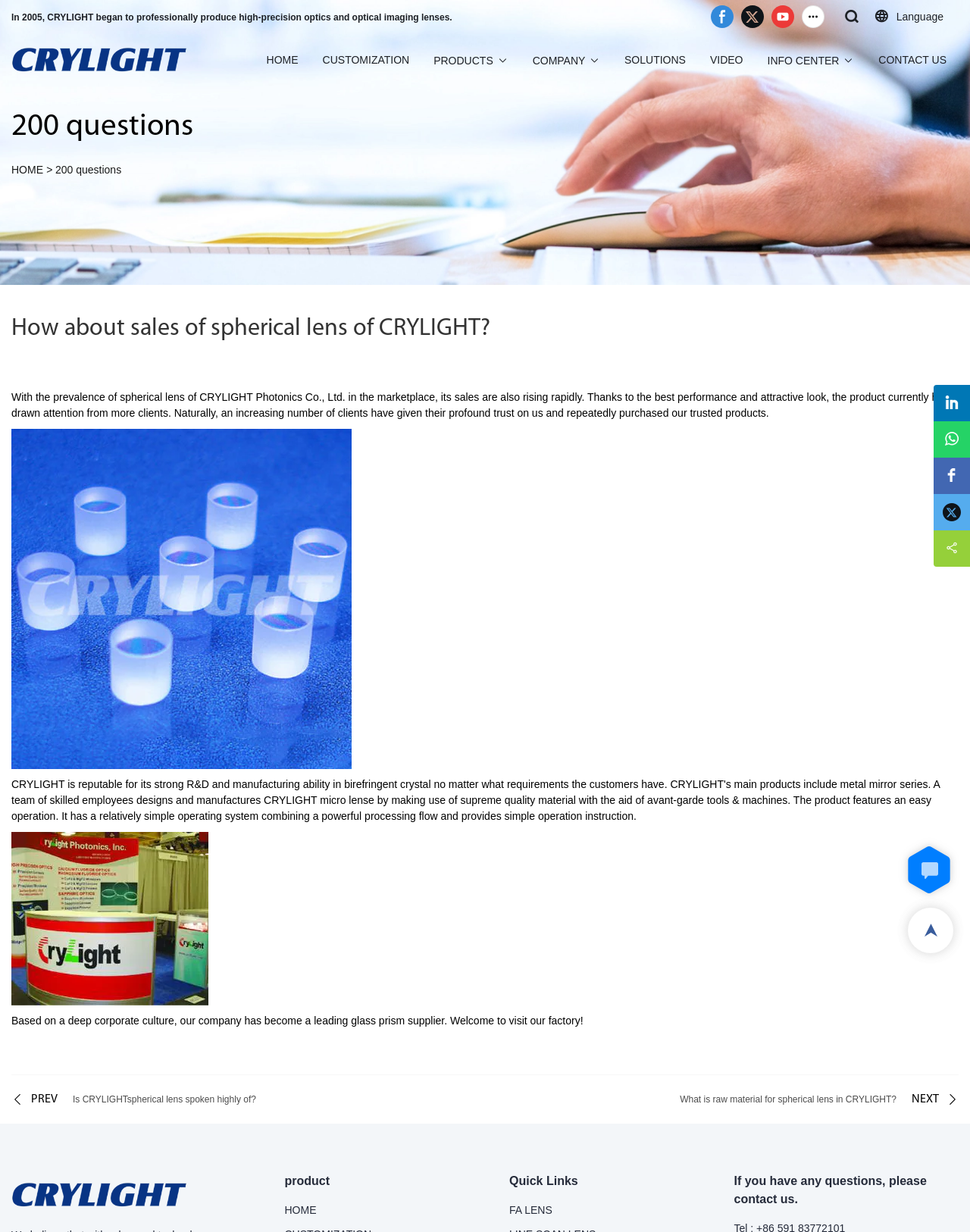Pinpoint the bounding box coordinates of the element that must be clicked to accomplish the following instruction: "Contact US". The coordinates should be in the format of four float numbers between 0 and 1, i.e., [left, top, right, bottom].

[0.906, 0.041, 0.976, 0.056]